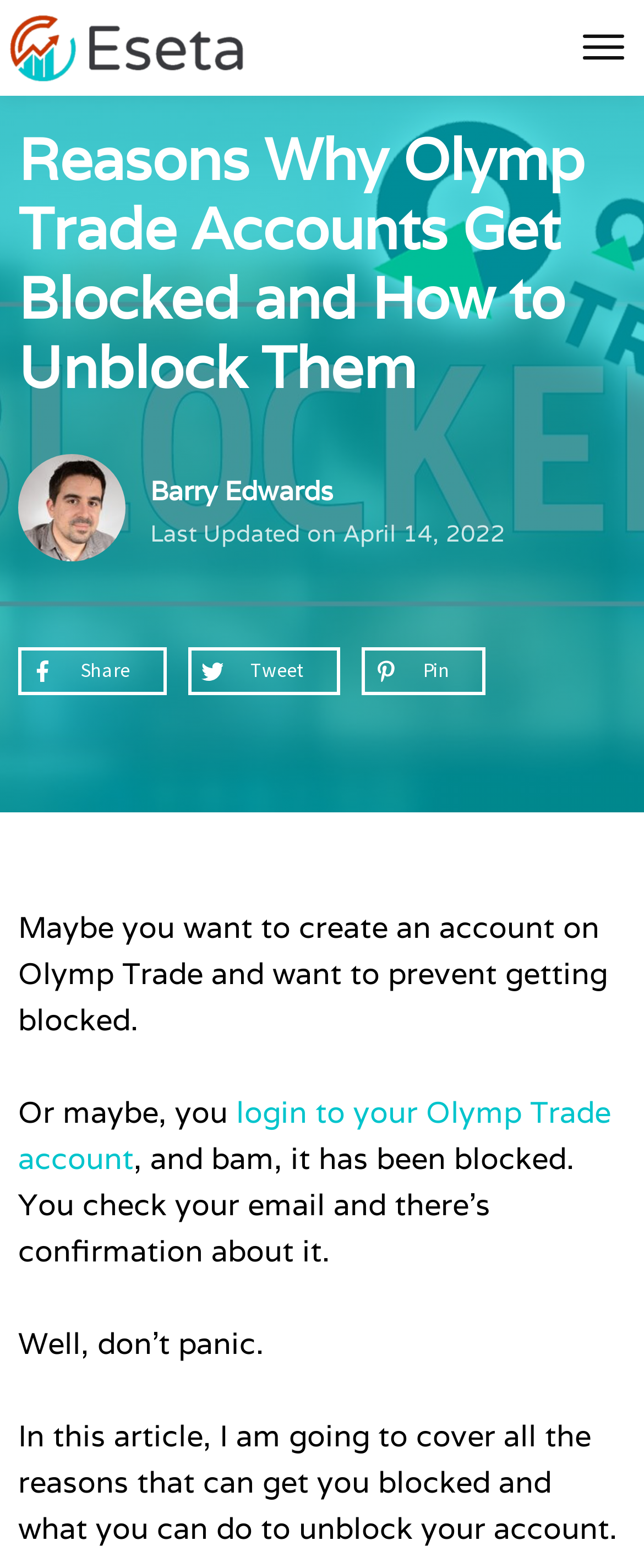Give a concise answer of one word or phrase to the question: 
What is the purpose of the article?

To cover reasons and solutions for blocked Olymp Trade accounts